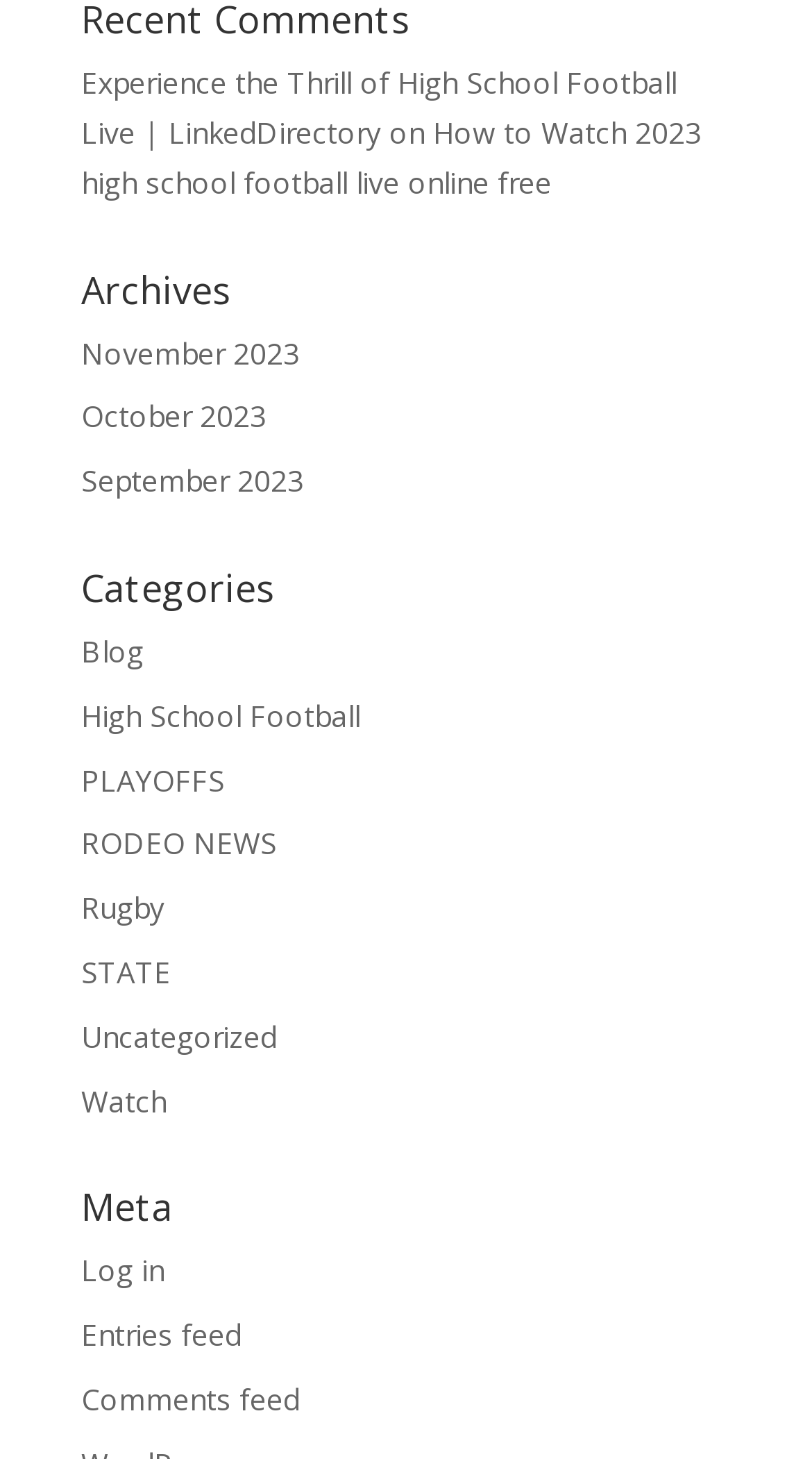Please provide the bounding box coordinates for the element that needs to be clicked to perform the instruction: "Read about high school football live online". The coordinates must consist of four float numbers between 0 and 1, formatted as [left, top, right, bottom].

[0.1, 0.077, 0.864, 0.138]